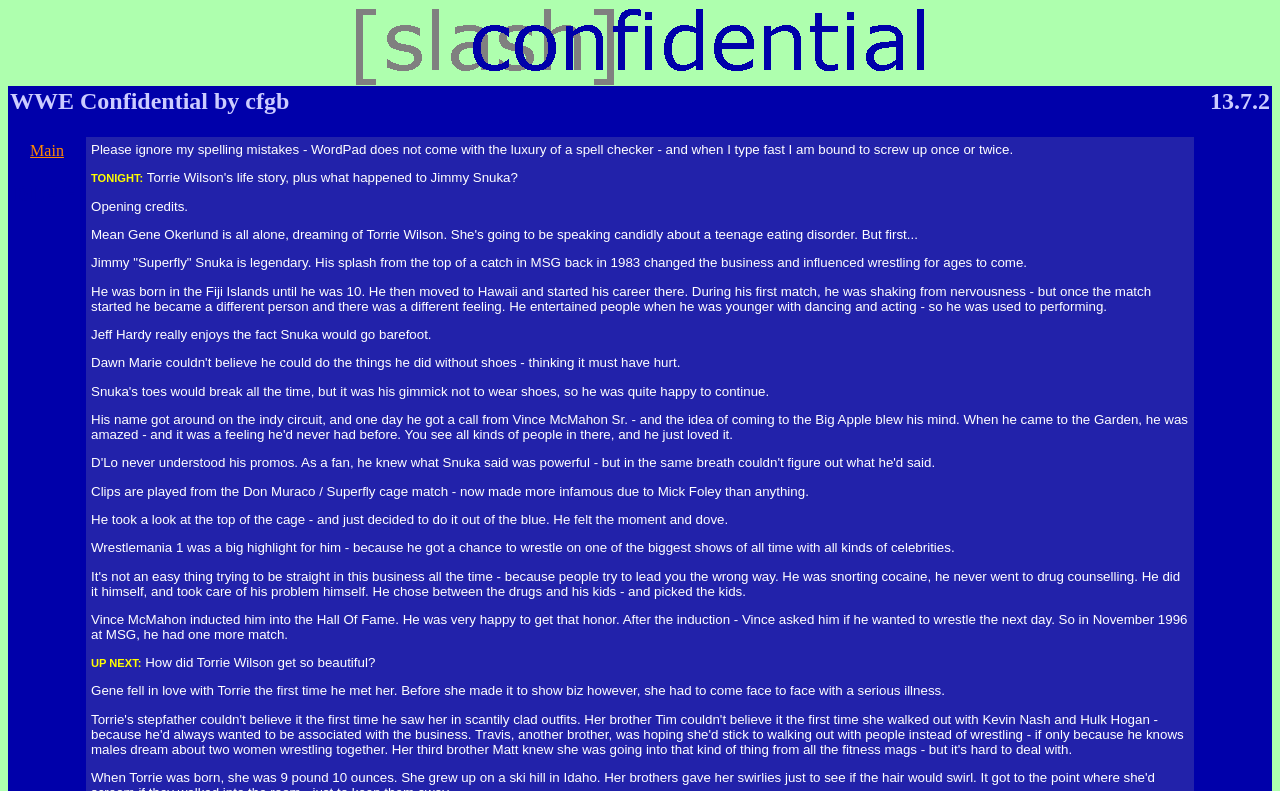How many tables are present on the webpage?
Provide a one-word or short-phrase answer based on the image.

2